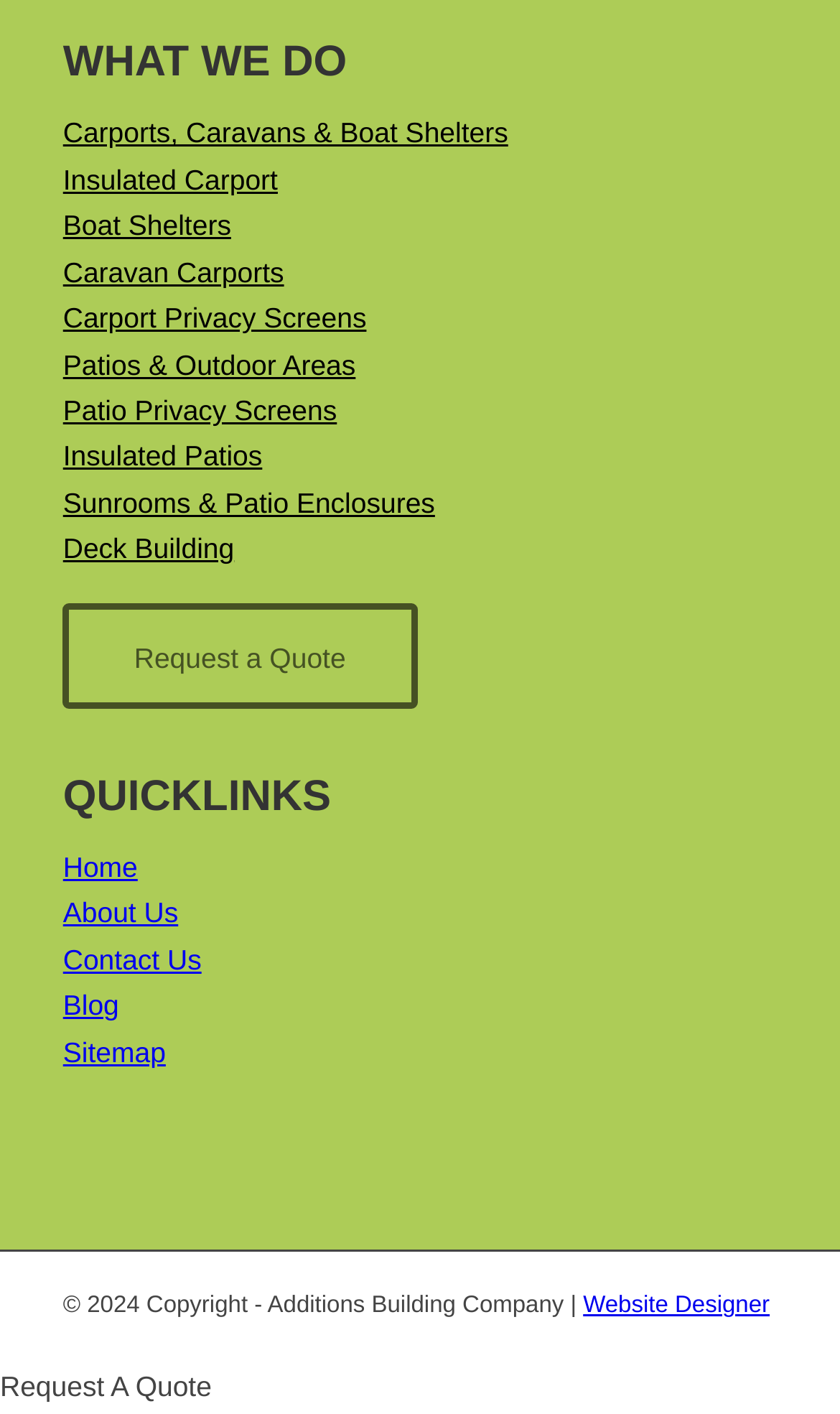Could you find the bounding box coordinates of the clickable area to complete this instruction: "Visit Blog"?

[0.075, 0.7, 0.142, 0.723]